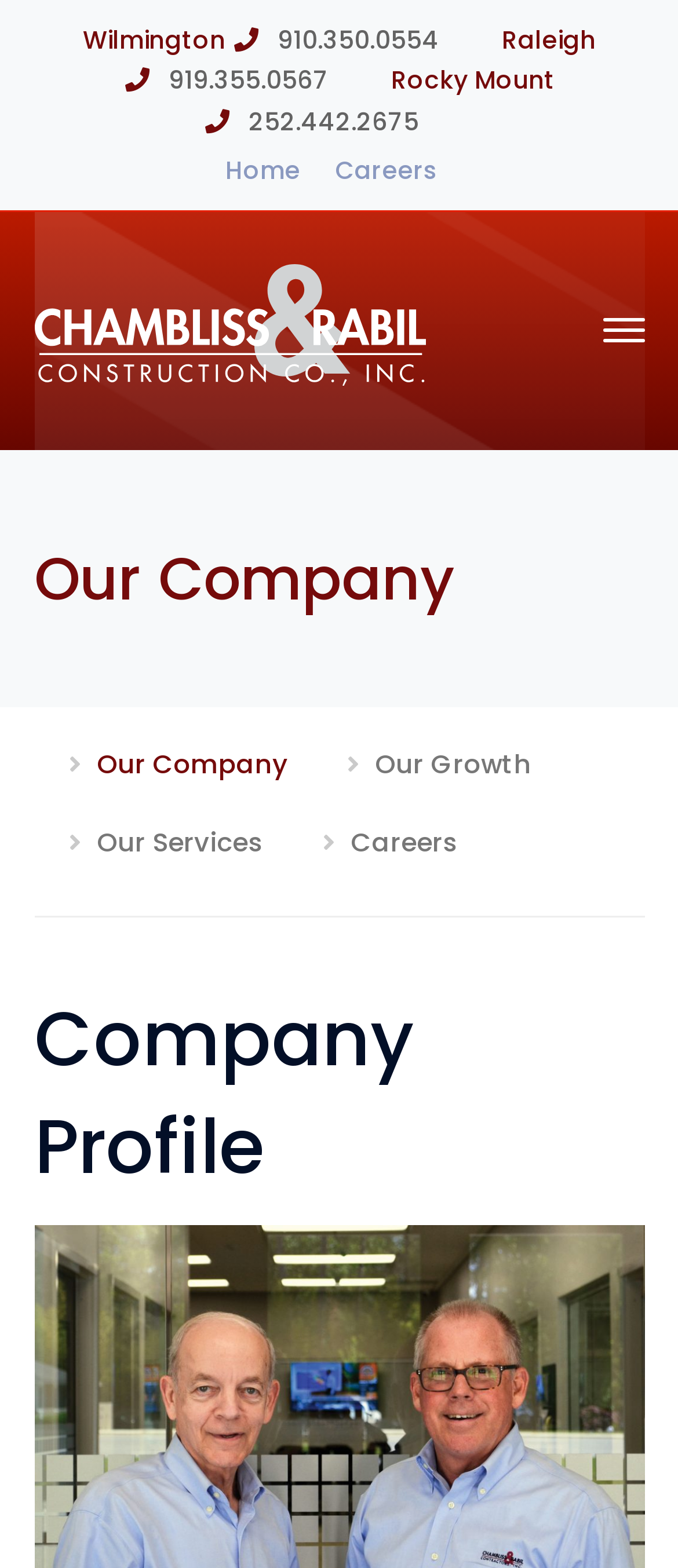How can I navigate to the Careers page?
Identify the answer in the screenshot and reply with a single word or phrase.

Click on the Careers link